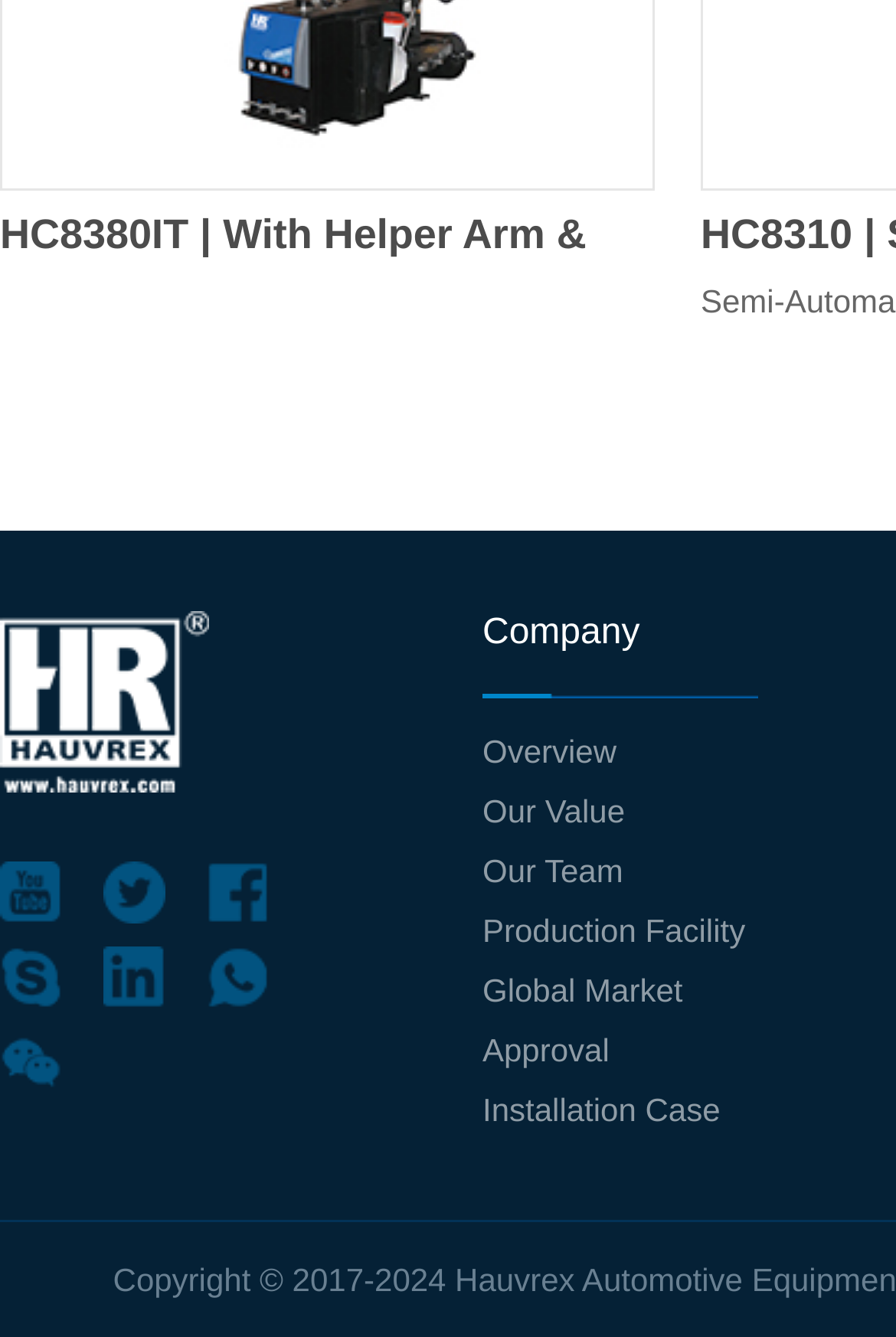Please identify the bounding box coordinates of where to click in order to follow the instruction: "View January 2017".

None